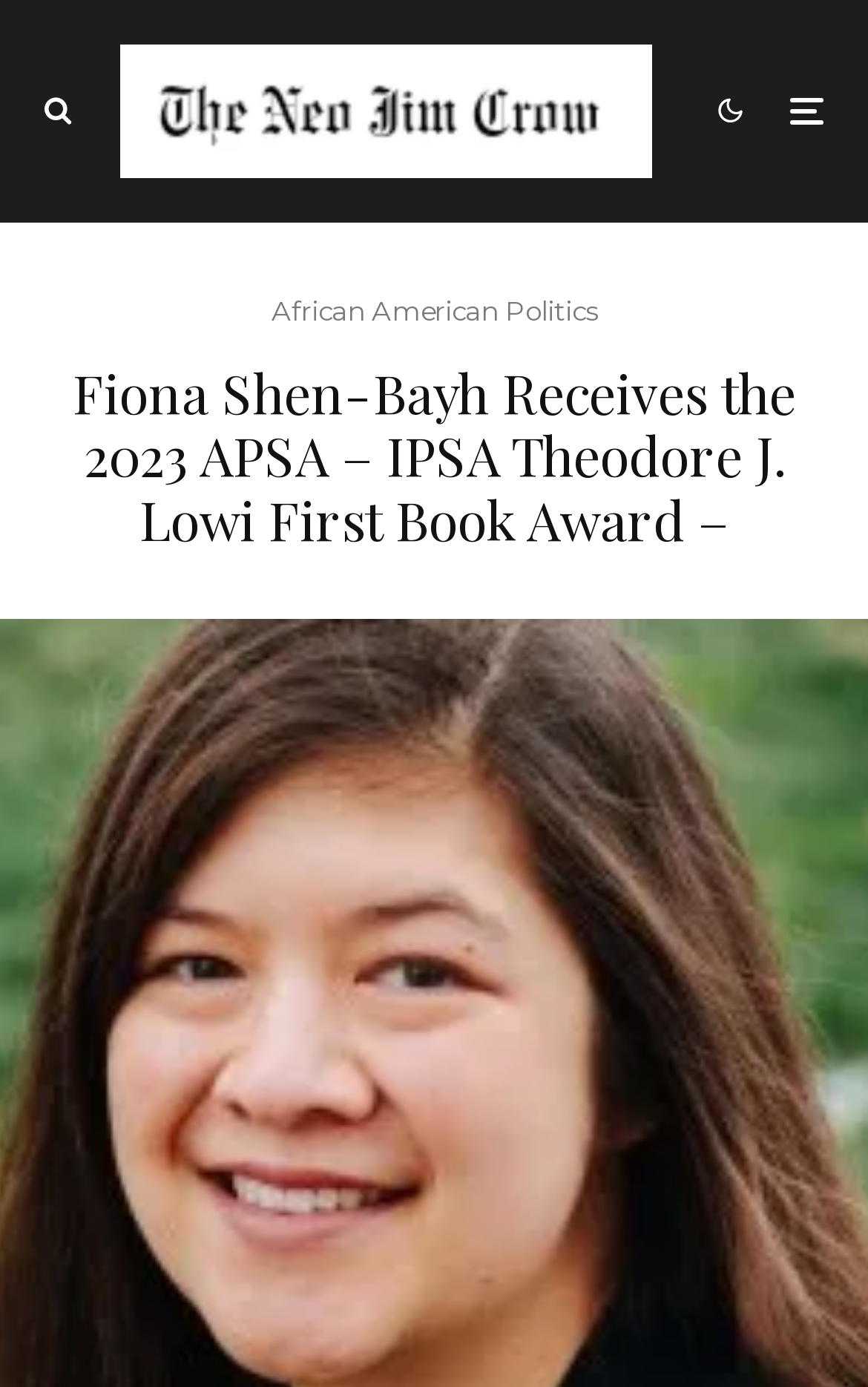Determine the main headline of the webpage and provide its text.

Fiona Shen-Bayh Receives the 2023 APSA – IPSA Theodore J. Lowi First Book Award –